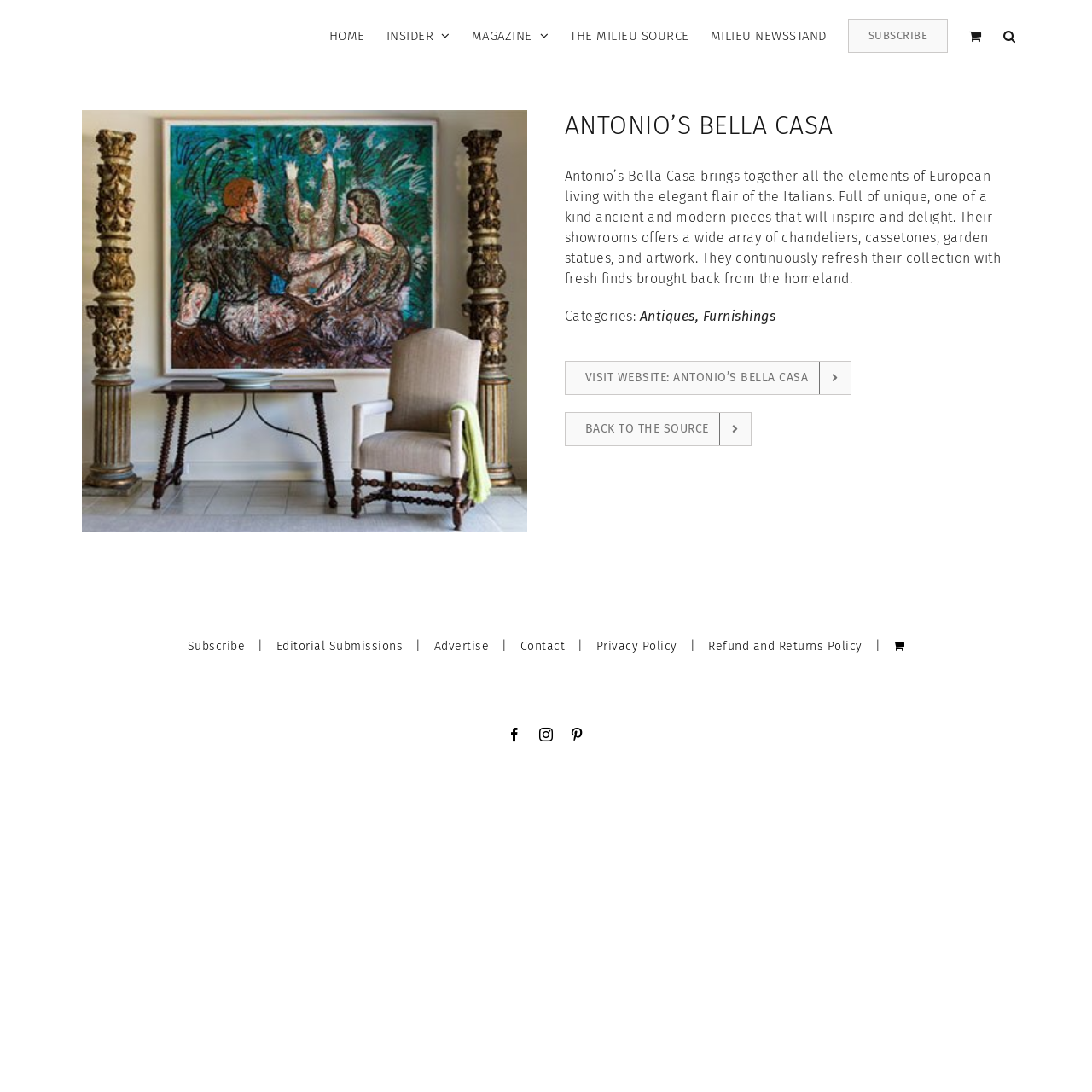How can users navigate to the top of the webpage?
Using the details shown in the screenshot, provide a comprehensive answer to the question.

This answer can be obtained by looking at the link at the bottom of the webpage, which says 'Go to Top'. This suggests that users can navigate to the top of the webpage by clicking on this link.